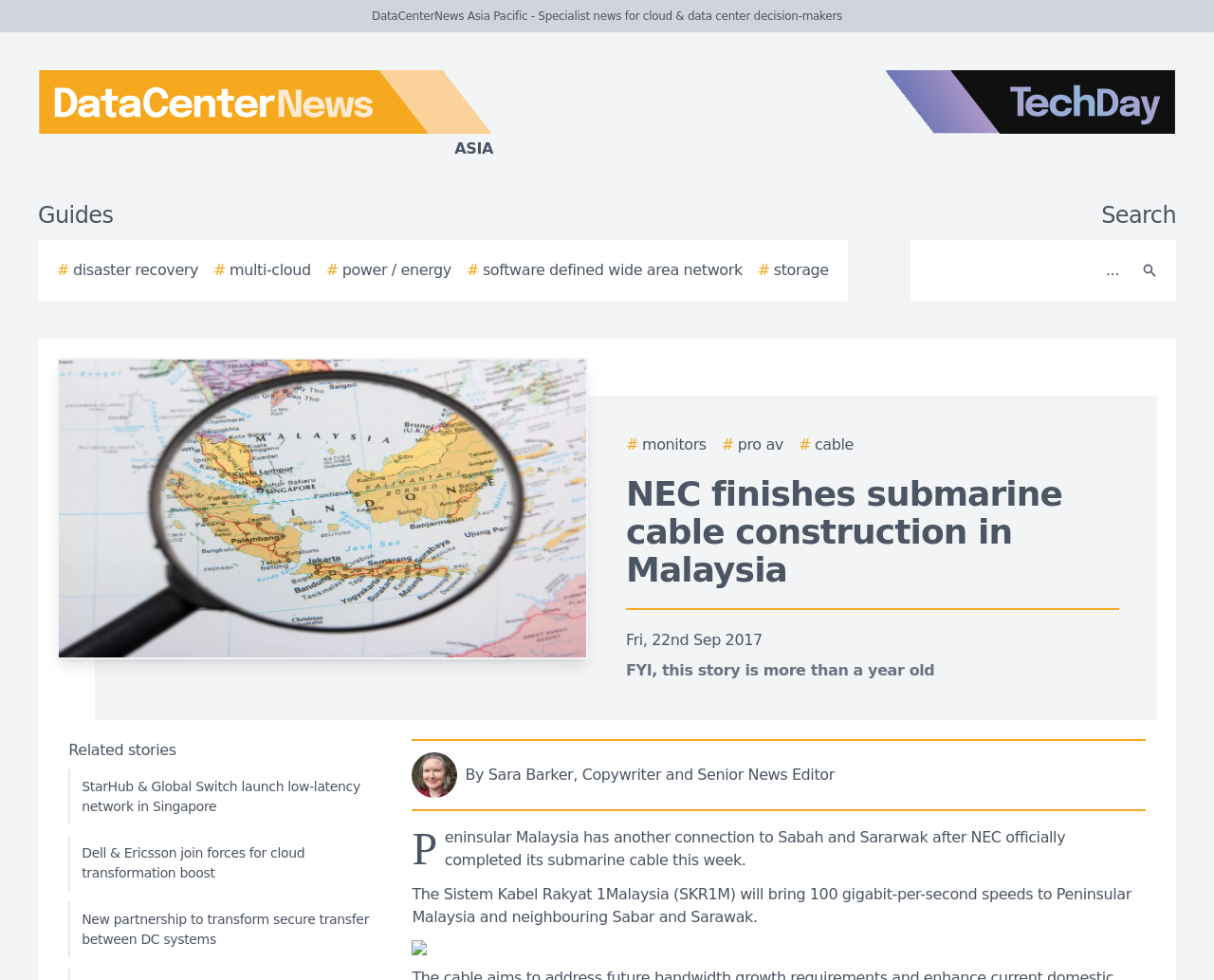Give a concise answer using only one word or phrase for this question:
What is the topic of the story?

submarine cable construction